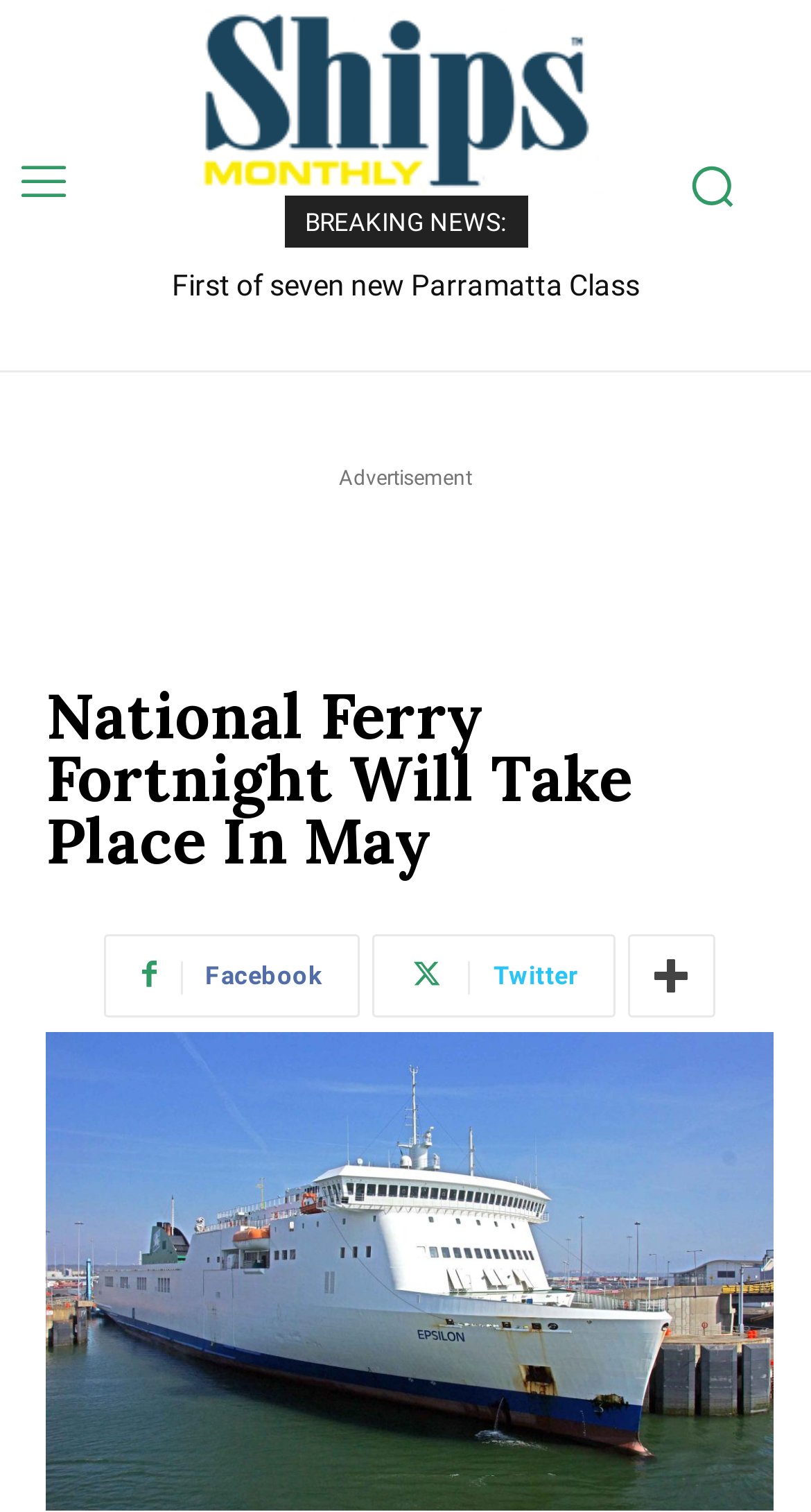What type of vessel is mentioned in the first news heading?
Based on the image, give a concise answer in the form of a single word or short phrase.

Containership